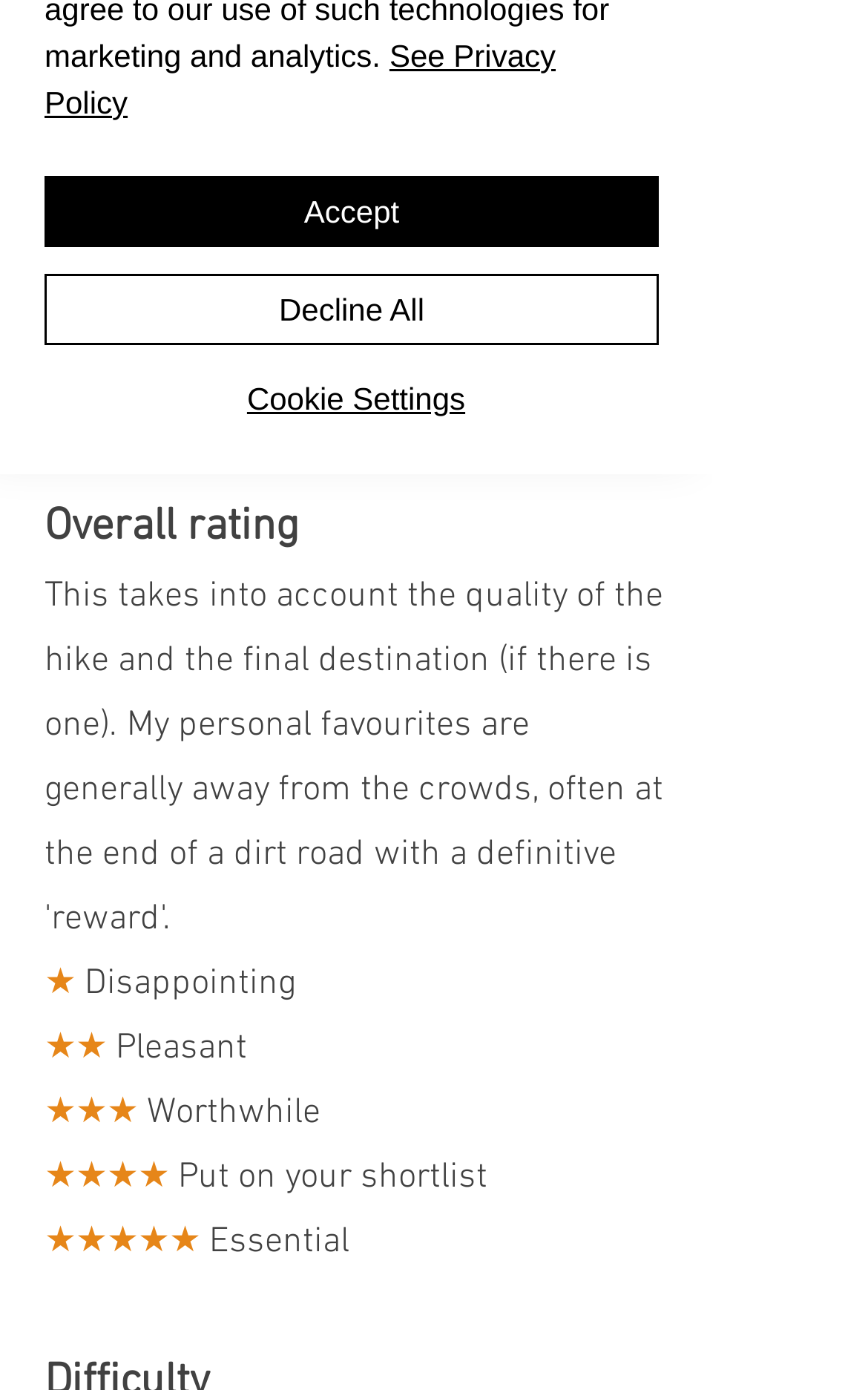Please provide the bounding box coordinate of the region that matches the element description: Decline All. Coordinates should be in the format (top-left x, top-left y, bottom-right x, bottom-right y) and all values should be between 0 and 1.

[0.051, 0.197, 0.759, 0.248]